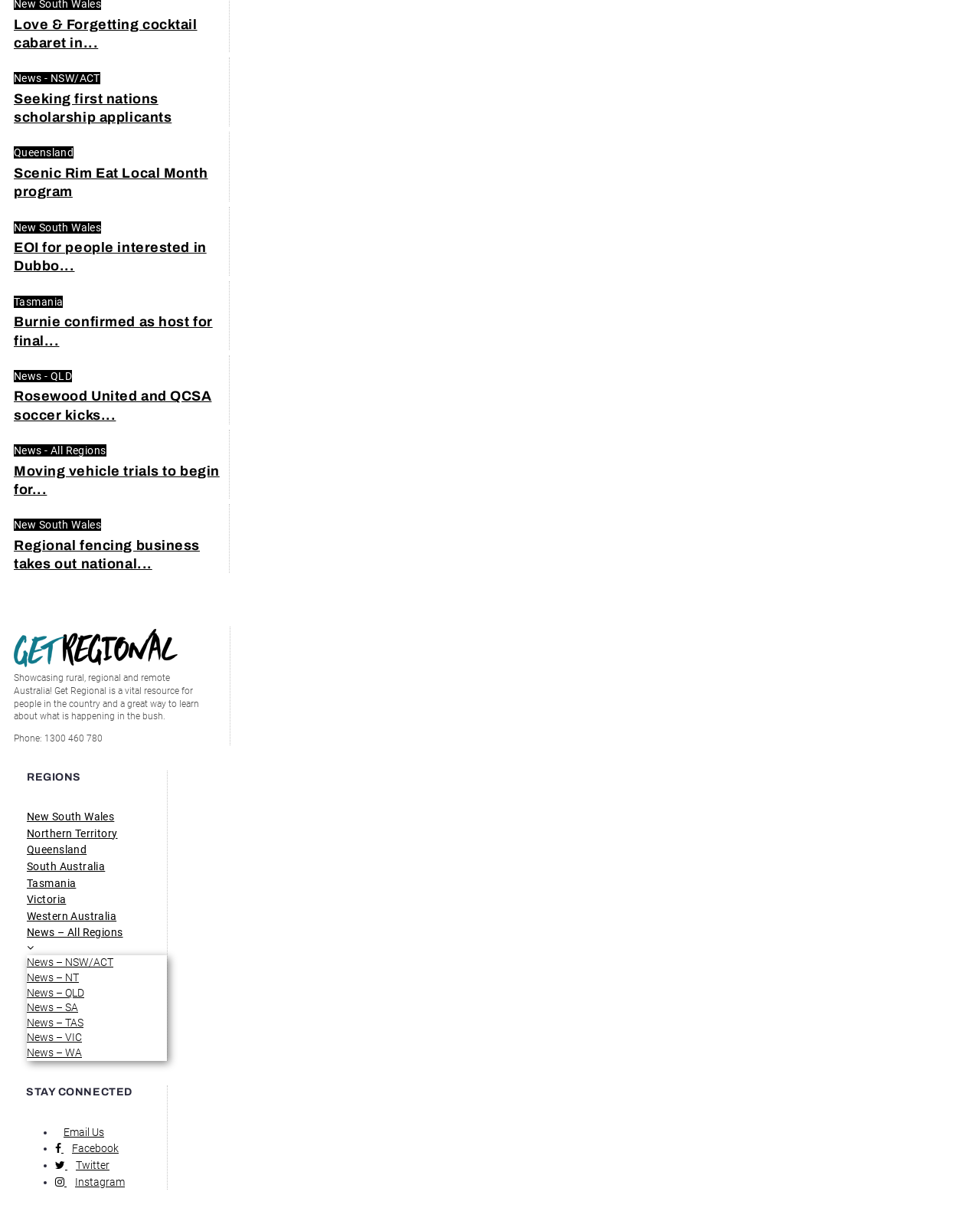Please find the bounding box coordinates of the element's region to be clicked to carry out this instruction: "Click on 'Love & Forgetting cocktail cabaret in...' link".

[0.014, 0.014, 0.201, 0.042]